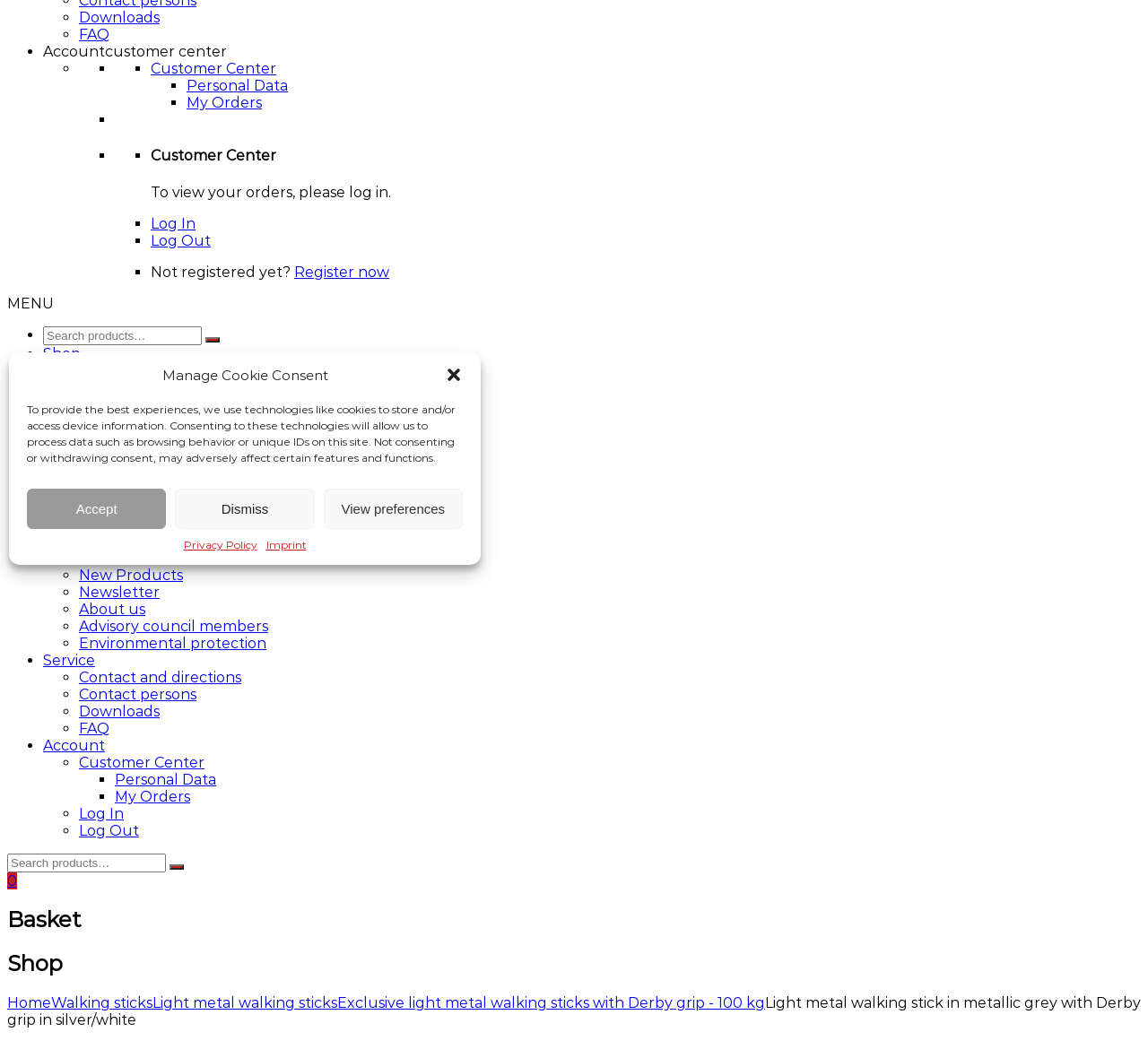Provide the bounding box coordinates for the specified HTML element described in this description: "Articles for the visually impaired". The coordinates should be four float numbers ranging from 0 to 1, in the format [left, top, right, bottom].

[0.069, 0.439, 0.268, 0.455]